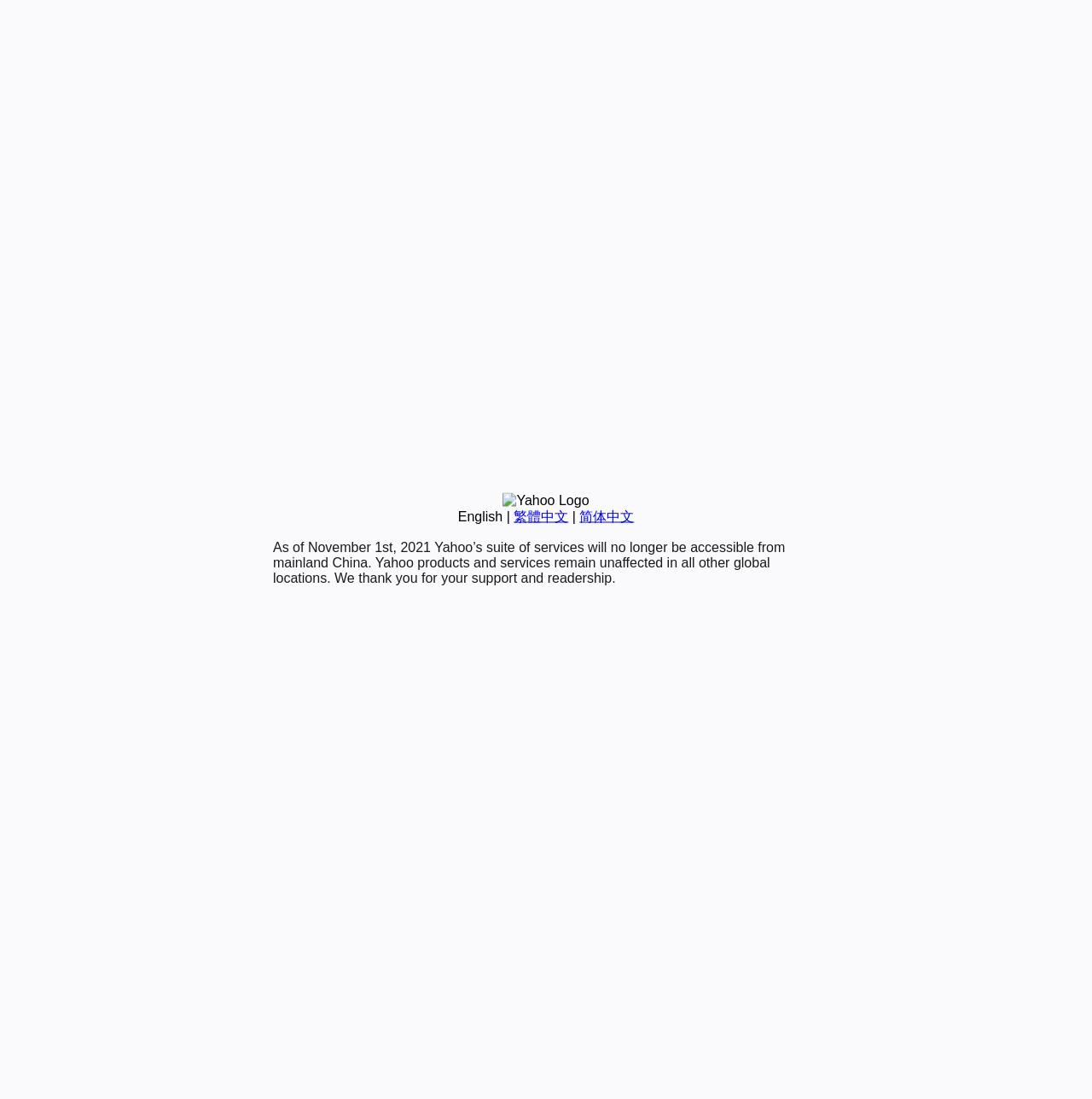Provide the bounding box coordinates for the UI element described in this sentence: "繁體中文". The coordinates should be four float values between 0 and 1, i.e., [left, top, right, bottom].

[0.47, 0.463, 0.52, 0.476]